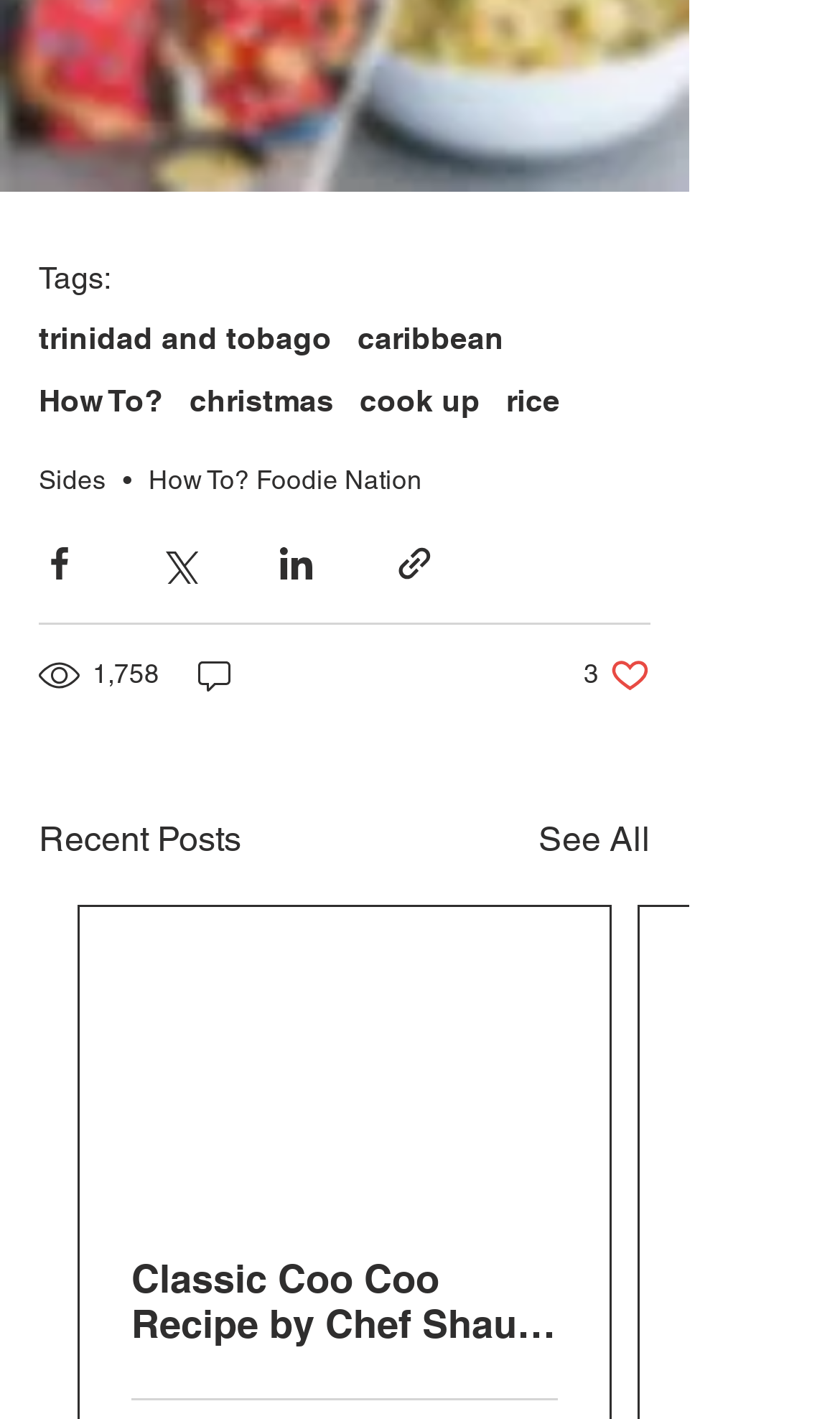What is the category of the link 'Sides'?
Look at the screenshot and respond with one word or a short phrase.

Food